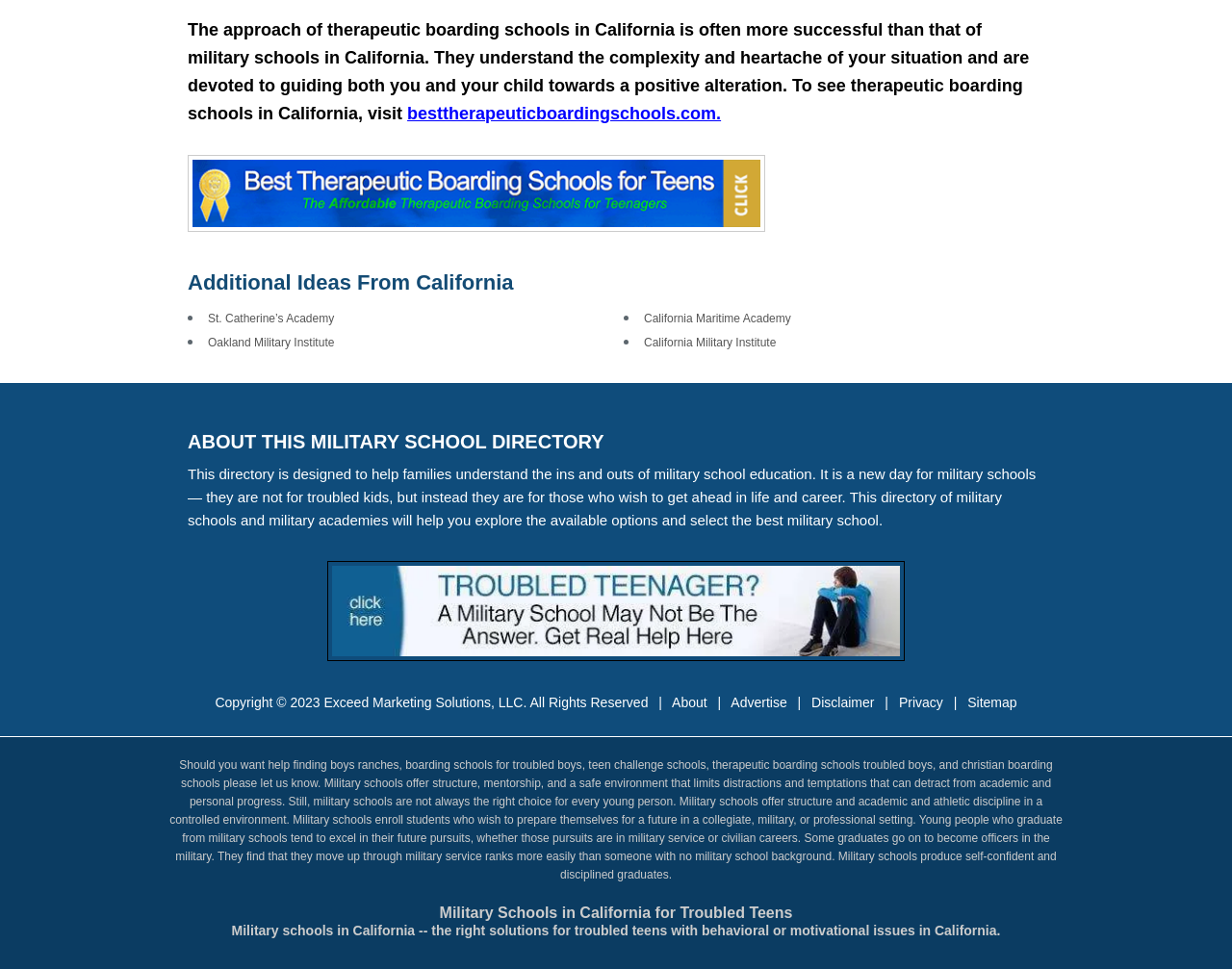Could you locate the bounding box coordinates for the section that should be clicked to accomplish this task: "Read about troubled teen programs".

[0.266, 0.668, 0.734, 0.685]